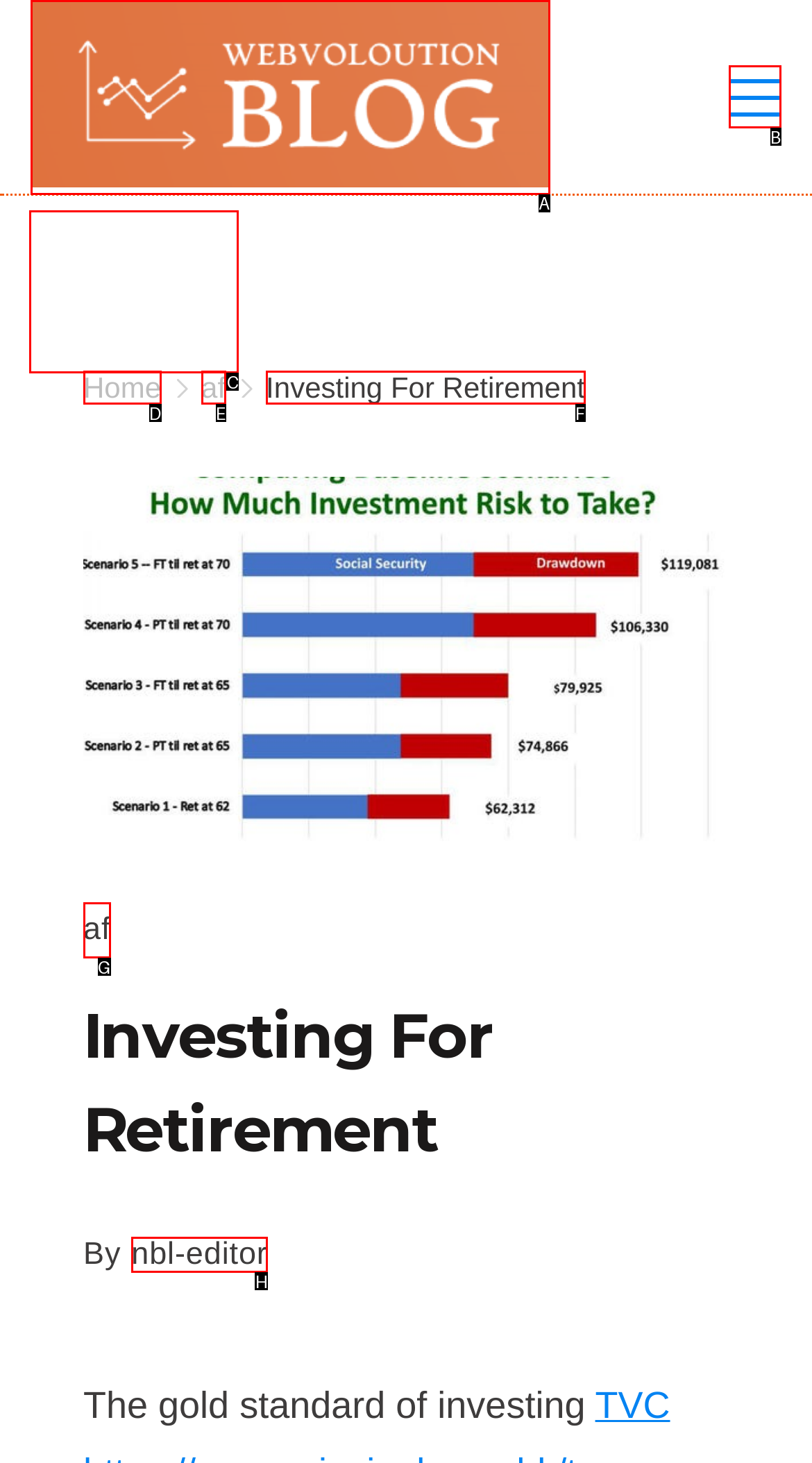Which HTML element should be clicked to perform the following task: go to webvoloution blog
Reply with the letter of the appropriate option.

A